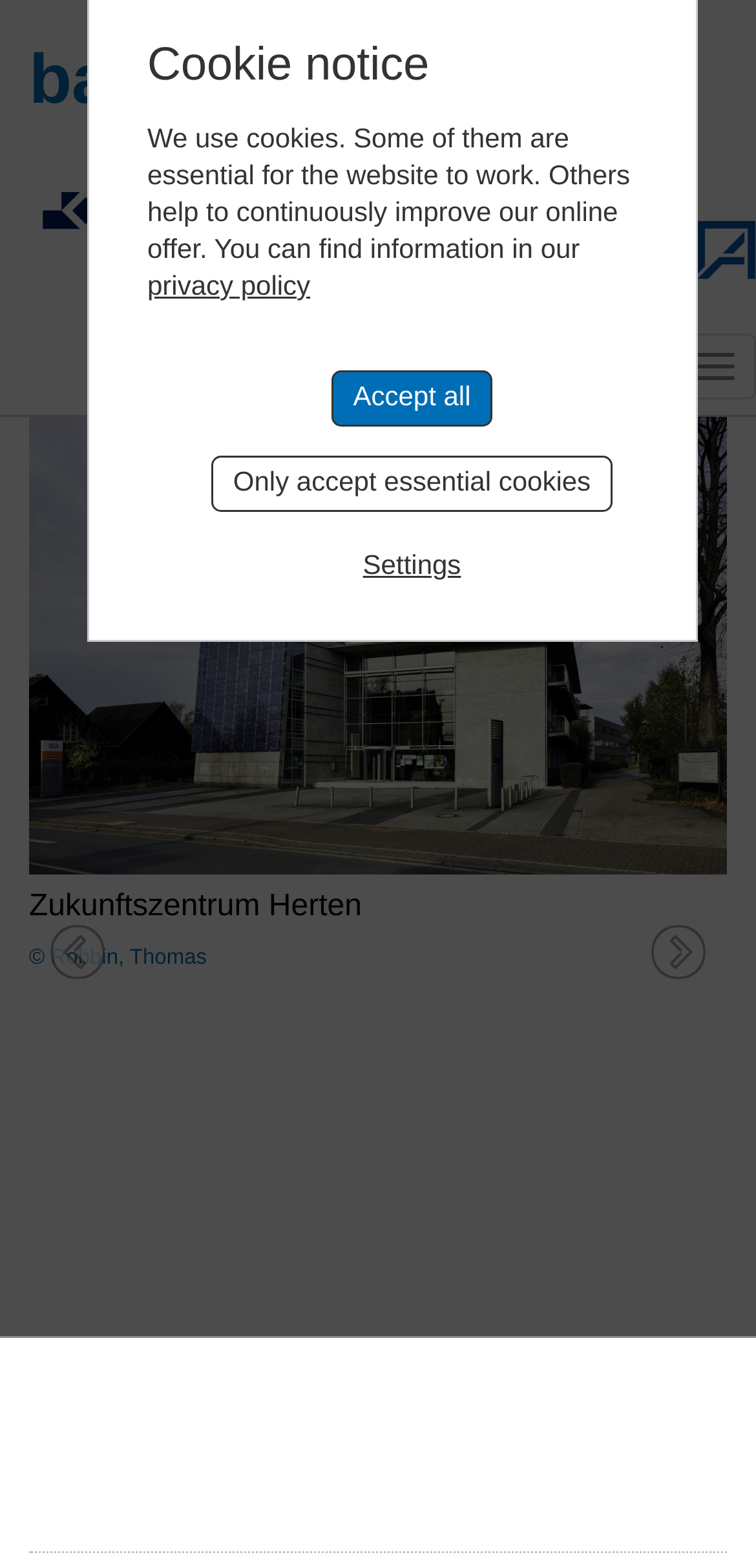Provide the bounding box coordinates of the section that needs to be clicked to accomplish the following instruction: "View the image."

[0.54, 0.119, 1.0, 0.18]